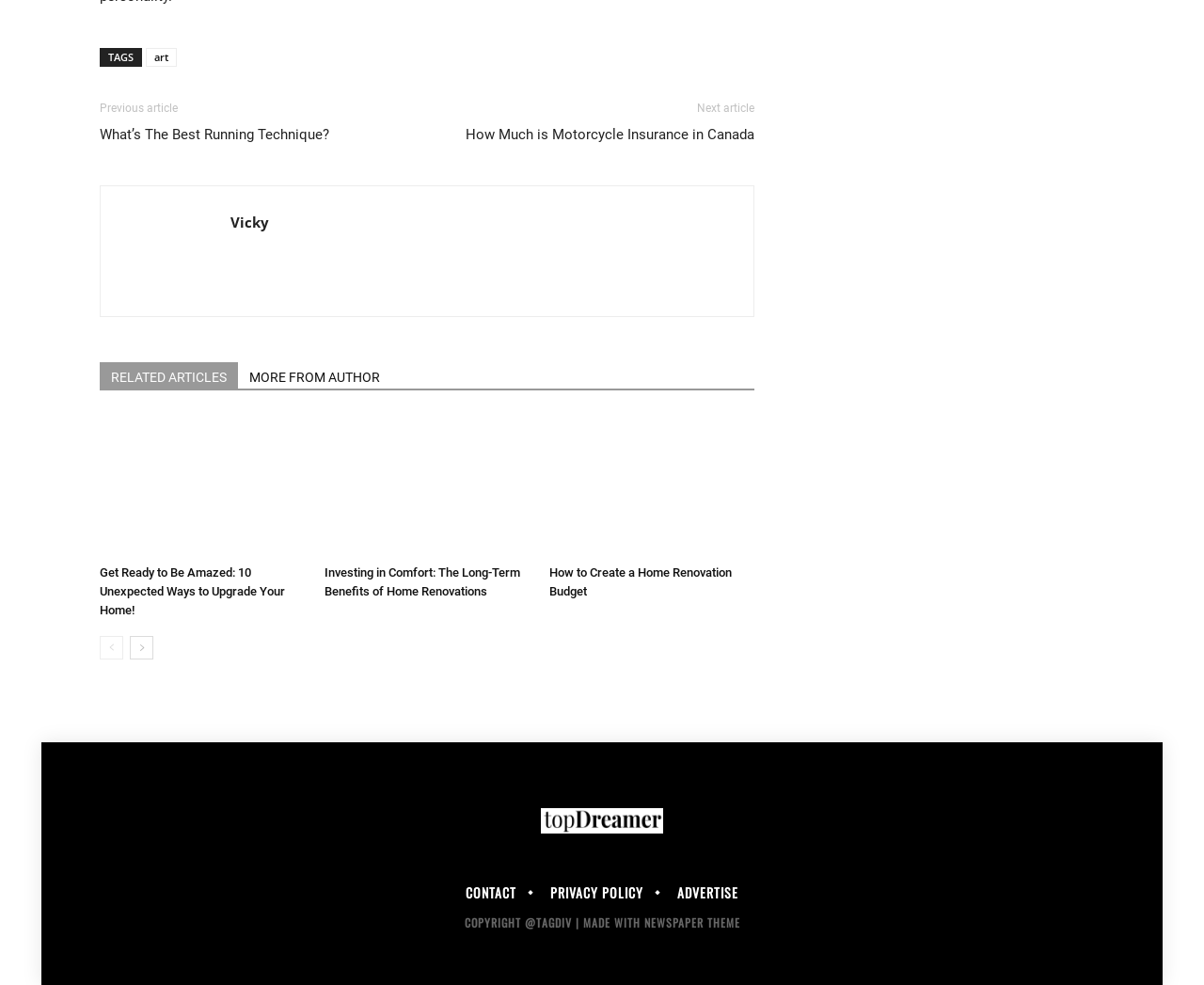Find the bounding box coordinates of the clickable region needed to perform the following instruction: "read the 'RELATED ARTICLES MORE FROM AUTHOR' section". The coordinates should be provided as four float numbers between 0 and 1, i.e., [left, top, right, bottom].

[0.083, 0.368, 0.627, 0.396]